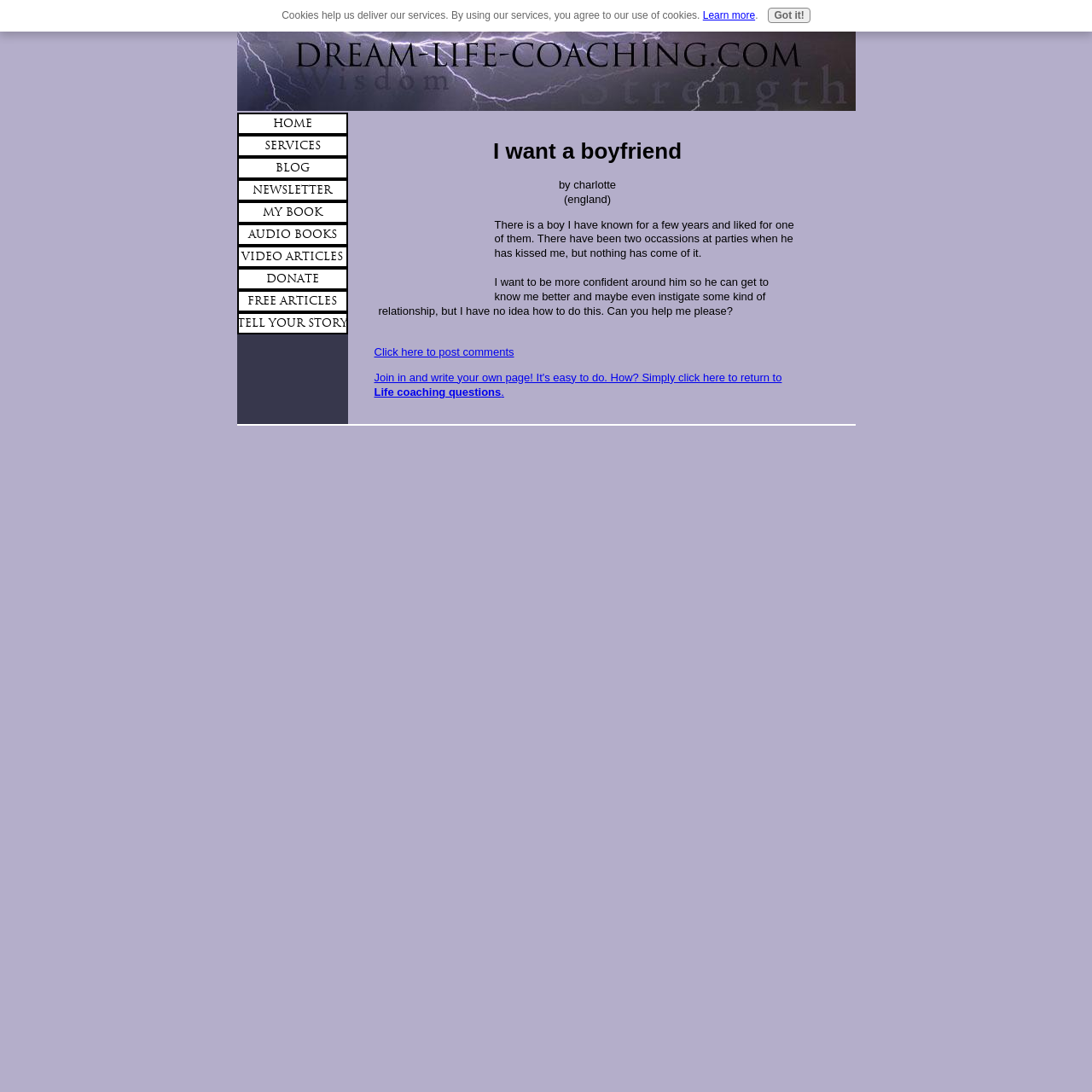Find the UI element described as: "aria-label="Advertisement" name="aswift_0" title="Advertisement"" and predict its bounding box coordinates. Ensure the coordinates are four float numbers between 0 and 1, [left, top, right, bottom].

[0.346, 0.2, 0.44, 0.27]